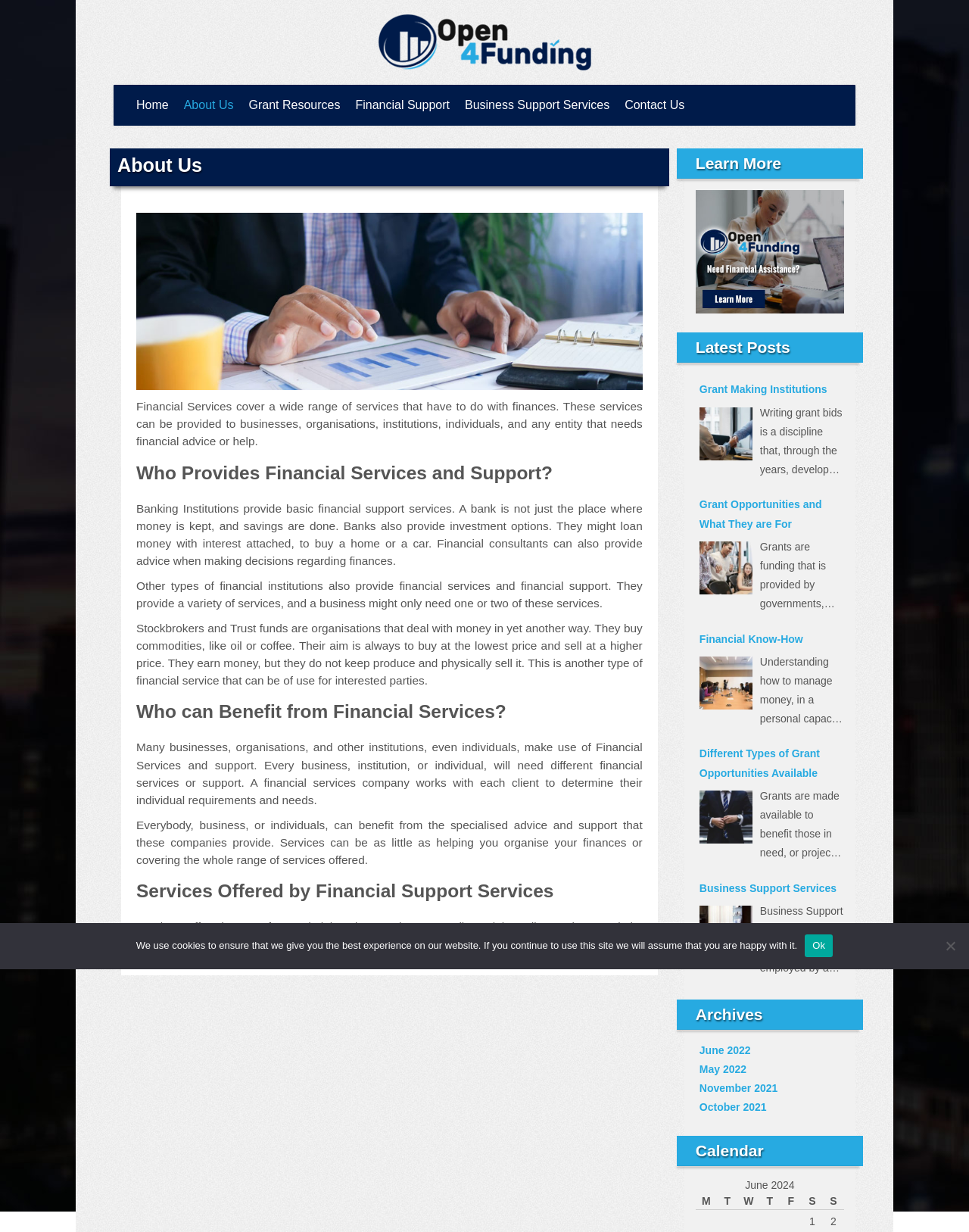Based on the element description, predict the bounding box coordinates (top-left x, top-left y, bottom-right x, bottom-right y) for the UI element in the screenshot: Home

[0.133, 0.069, 0.182, 0.102]